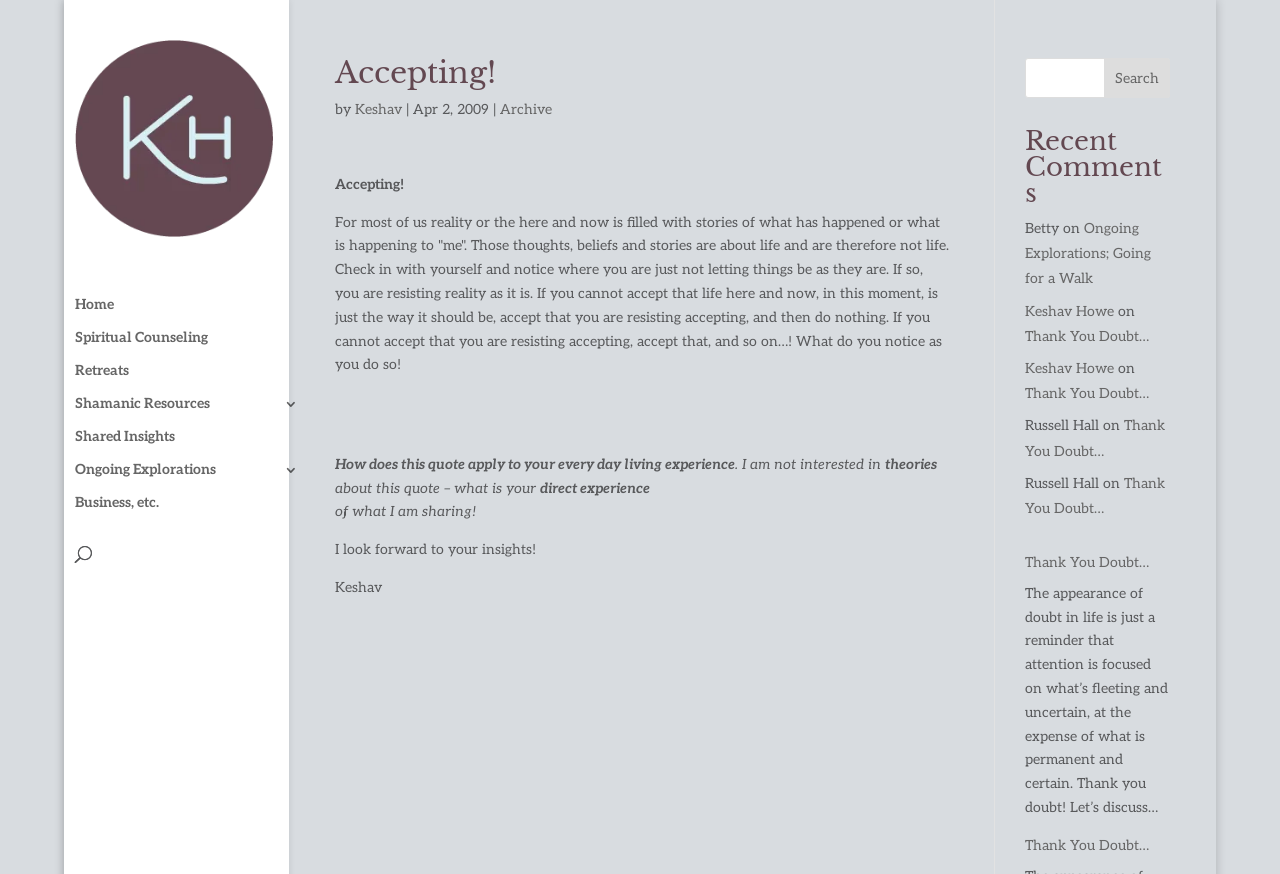Find the bounding box coordinates of the clickable area that will achieve the following instruction: "View recent comments".

[0.801, 0.146, 0.914, 0.247]